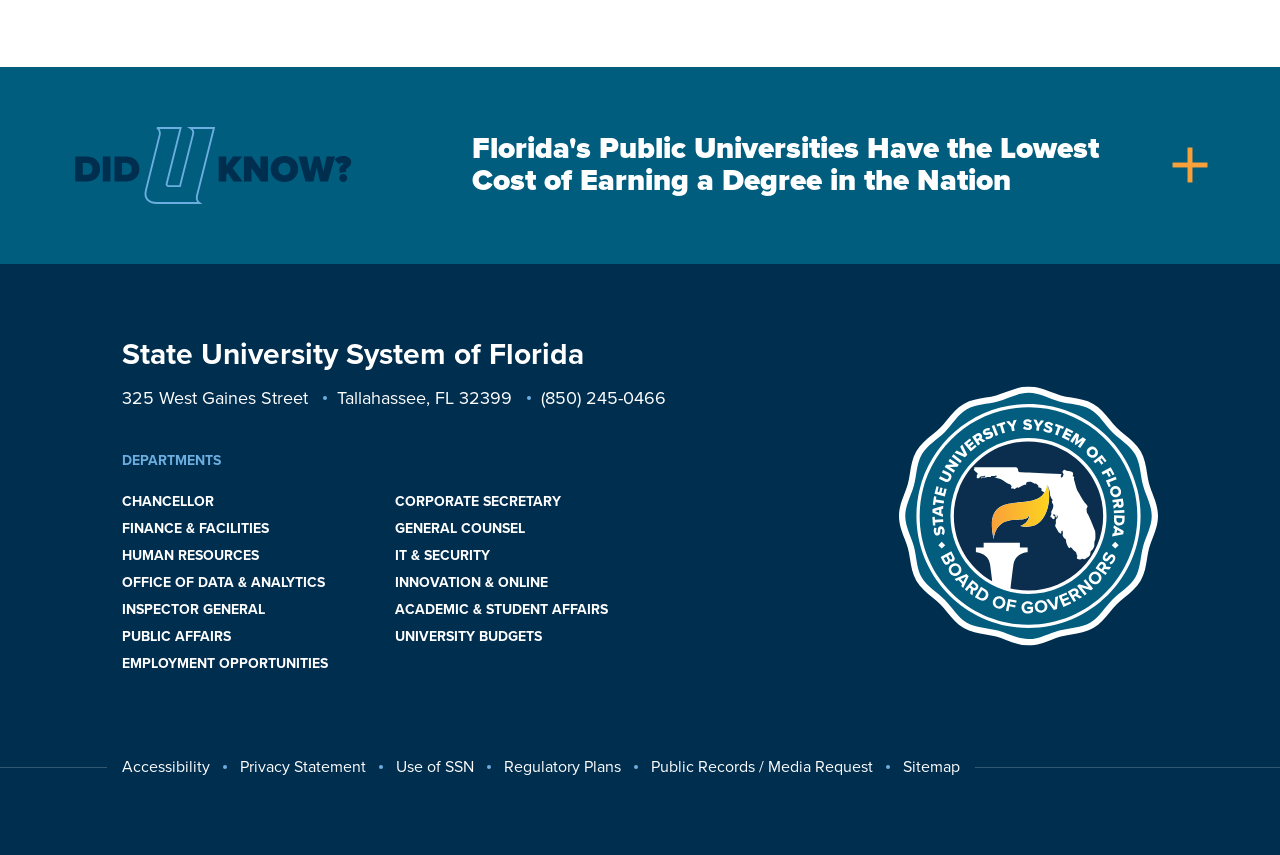Please determine the bounding box coordinates of the section I need to click to accomplish this instruction: "Click the State University System of Florida link".

[0.095, 0.393, 0.456, 0.436]